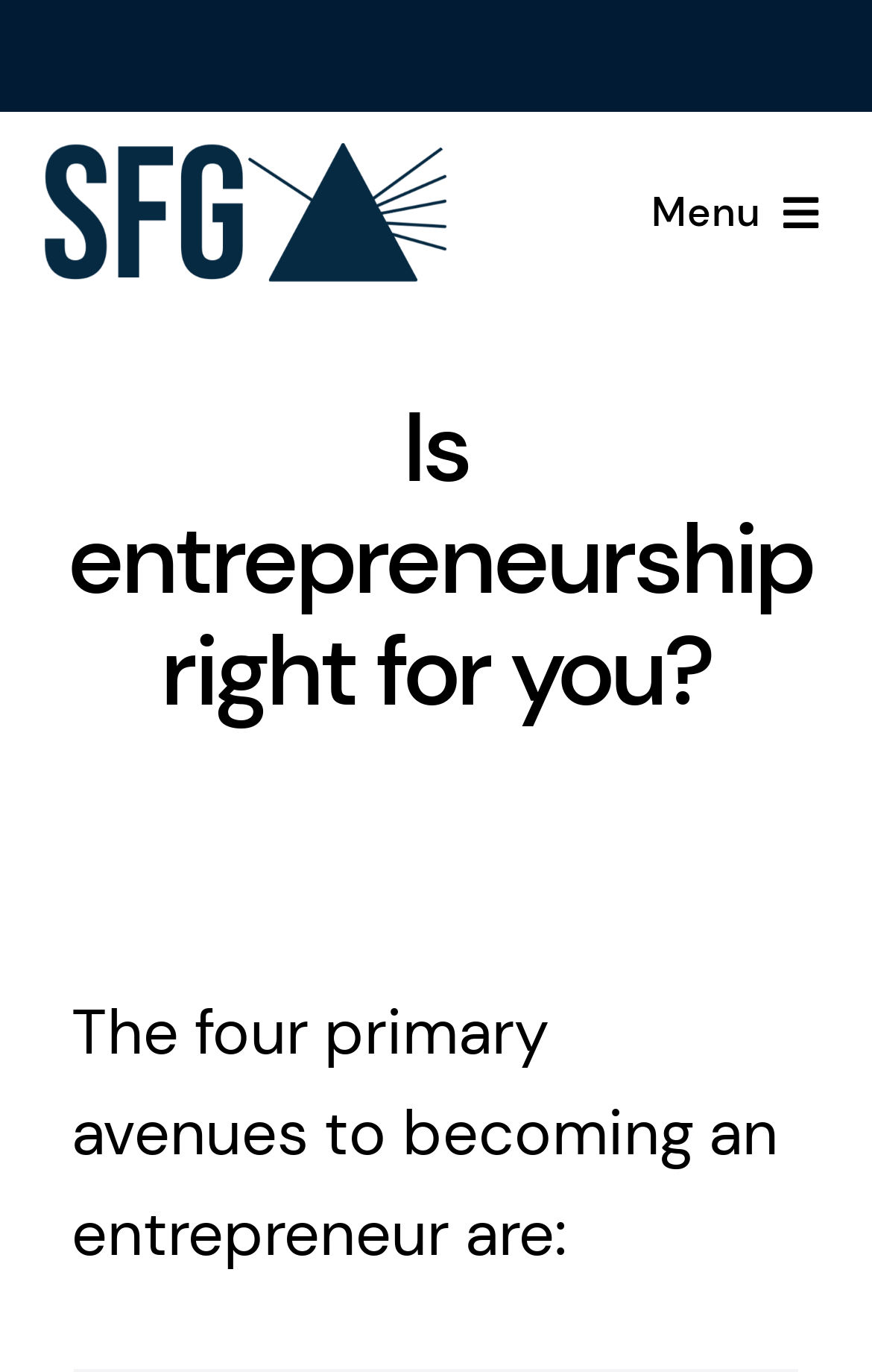Using a single word or phrase, answer the following question: 
Is the submenu of 'Resources' expanded?

No